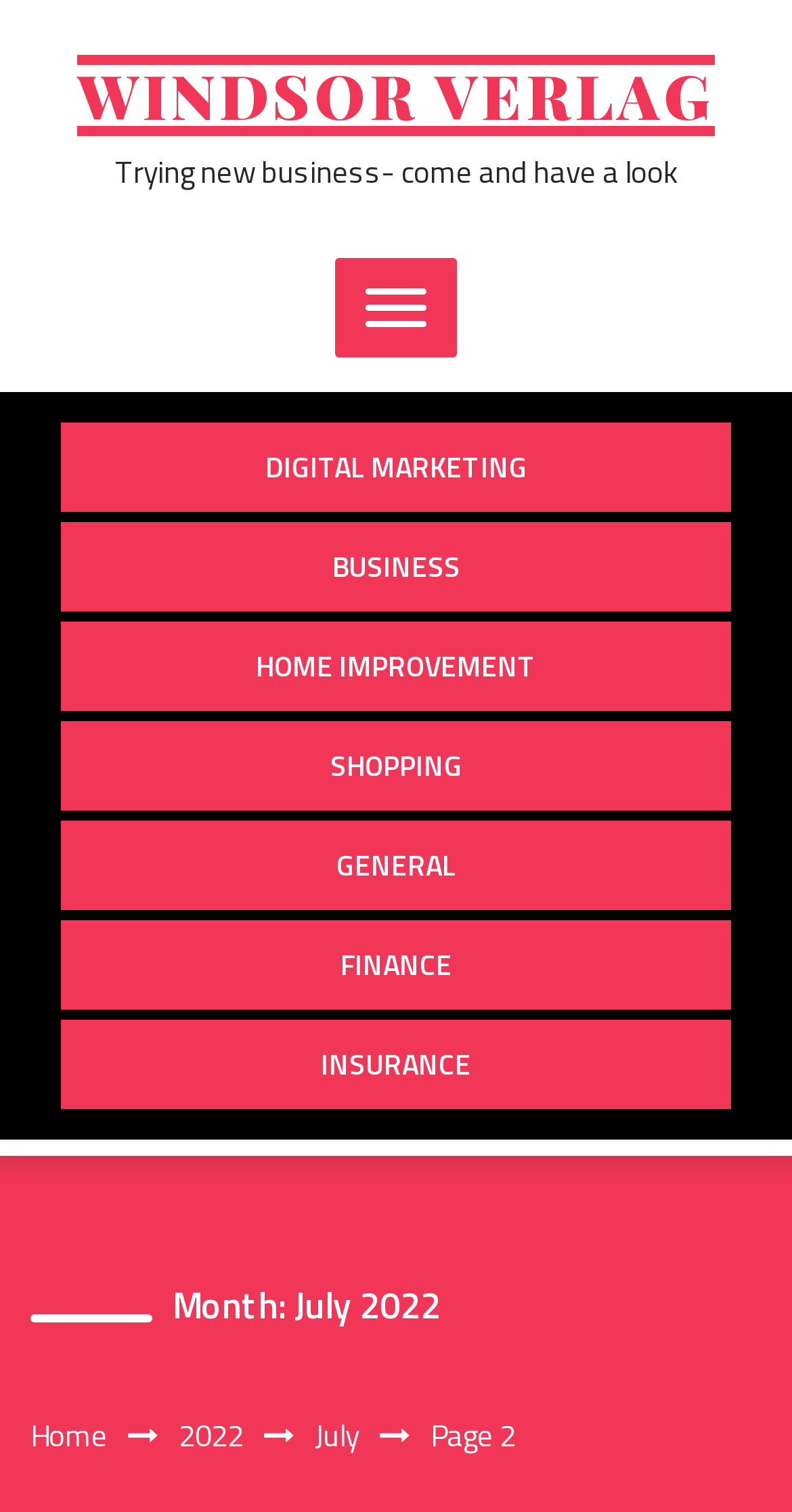What categories are available on the website?
Using the image as a reference, answer the question in detail.

The categories available on the website can be determined by looking at the links on the left side of the webpage, which include 'DIGITAL MARKETING', 'BUSINESS', 'HOME IMPROVEMENT', 'SHOPPING', 'GENERAL', 'FINANCE', and 'INSURANCE'.